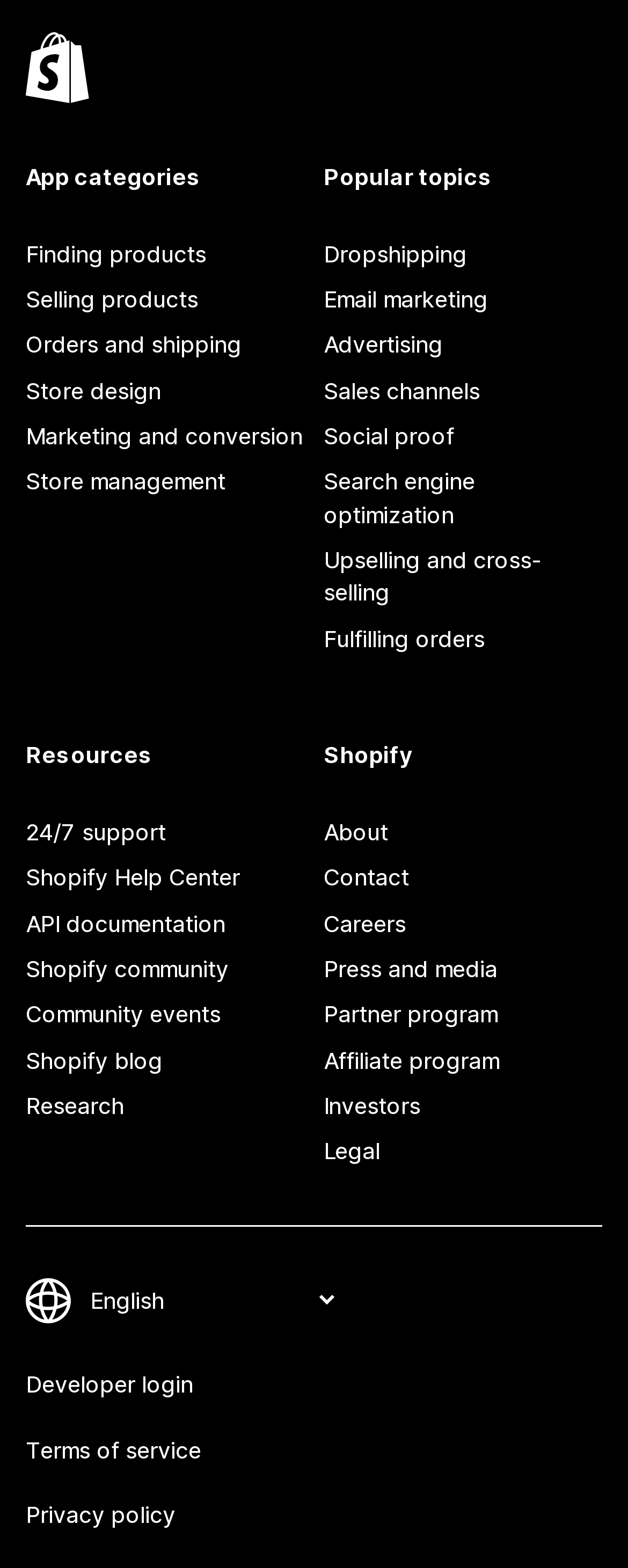What is the company name associated with this webpage?
Please give a detailed and thorough answer to the question, covering all relevant points.

The webpage has a heading 'Shopify' which suggests that the webpage is related to the company Shopify. The links under this heading, including 'About', 'Contact', and 'Careers', further support this conclusion.